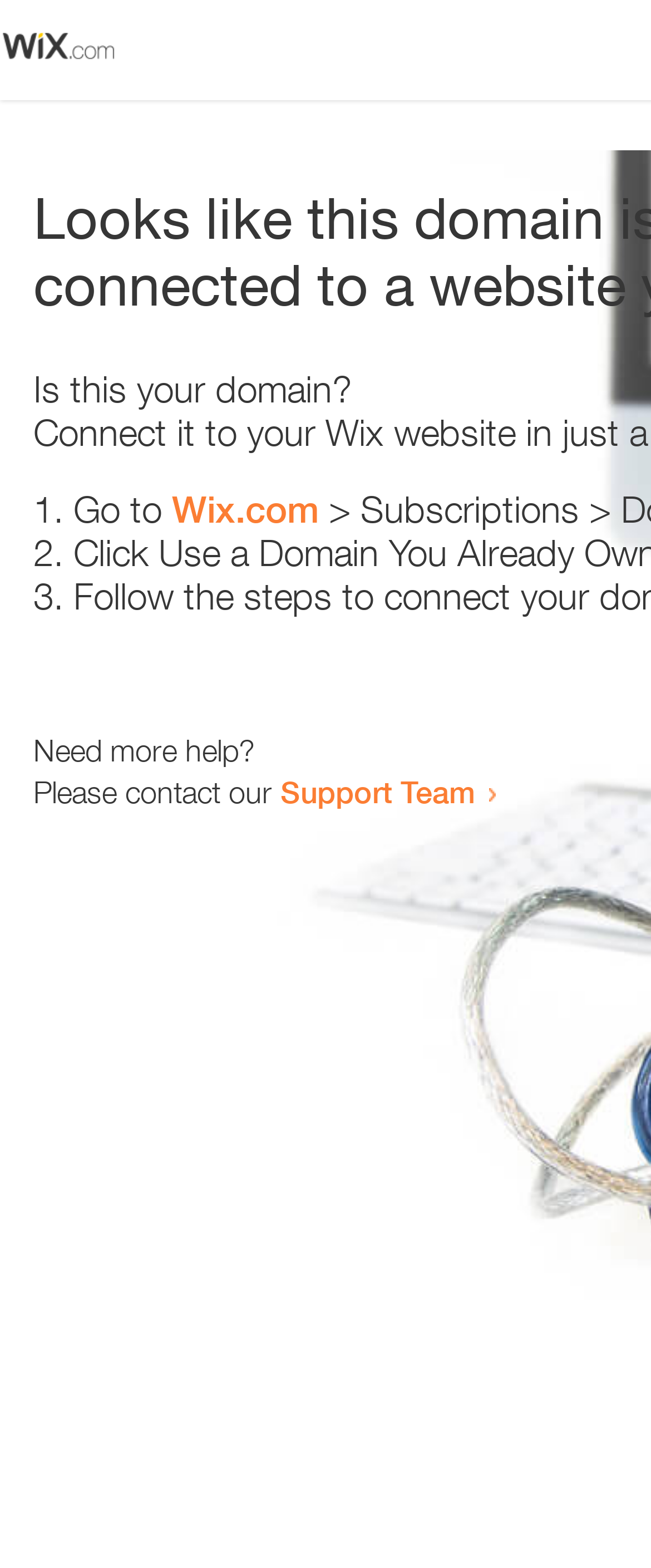Refer to the image and provide an in-depth answer to the question:
What is the website suggested for domain-related issues?

The webpage suggests visiting Wix.com for domain-related issues, as indicated by the link 'Wix.com' in the step-by-step guide.